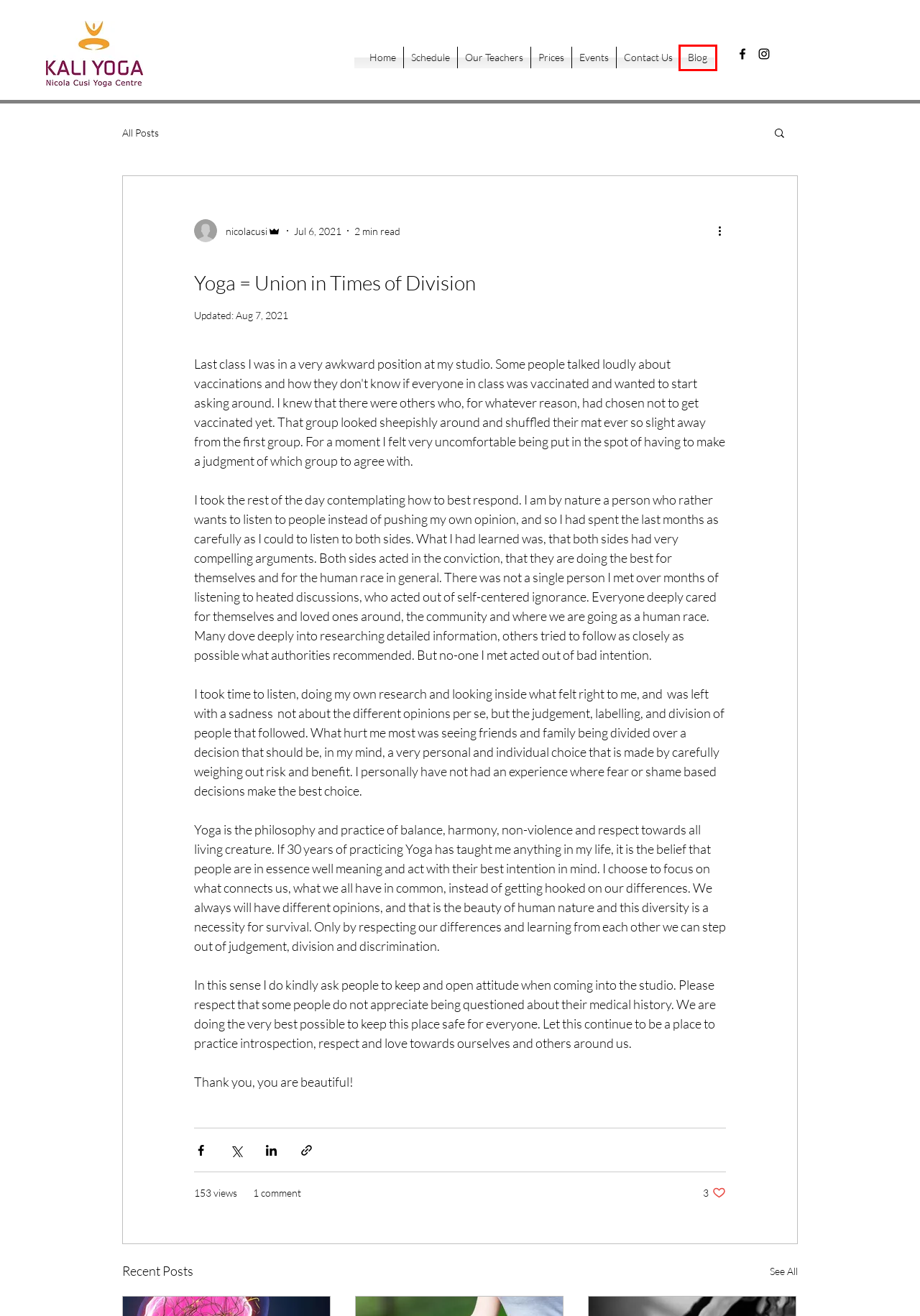Look at the screenshot of a webpage where a red bounding box surrounds a UI element. Your task is to select the best-matching webpage description for the new webpage after you click the element within the bounding box. The available options are:
A. Yoga studio | KaliYoga Studio | Shawnigan Lake
B. Blog | kaliyoga
C. Our Classes | KaliYoga Studio | Shawnigan Lake
D. Prices | KaliYoga Studio | Shawnigan Lake
E. Events | KaliYoga Studio | Shawnigan Lake
F. What does AI and Yoga have in common?
G. Contact Us | KaliYoga Studio | Shawnigan Lake
H. Our Teachers | KaliYoga Studio | Shawnigan Lake

B